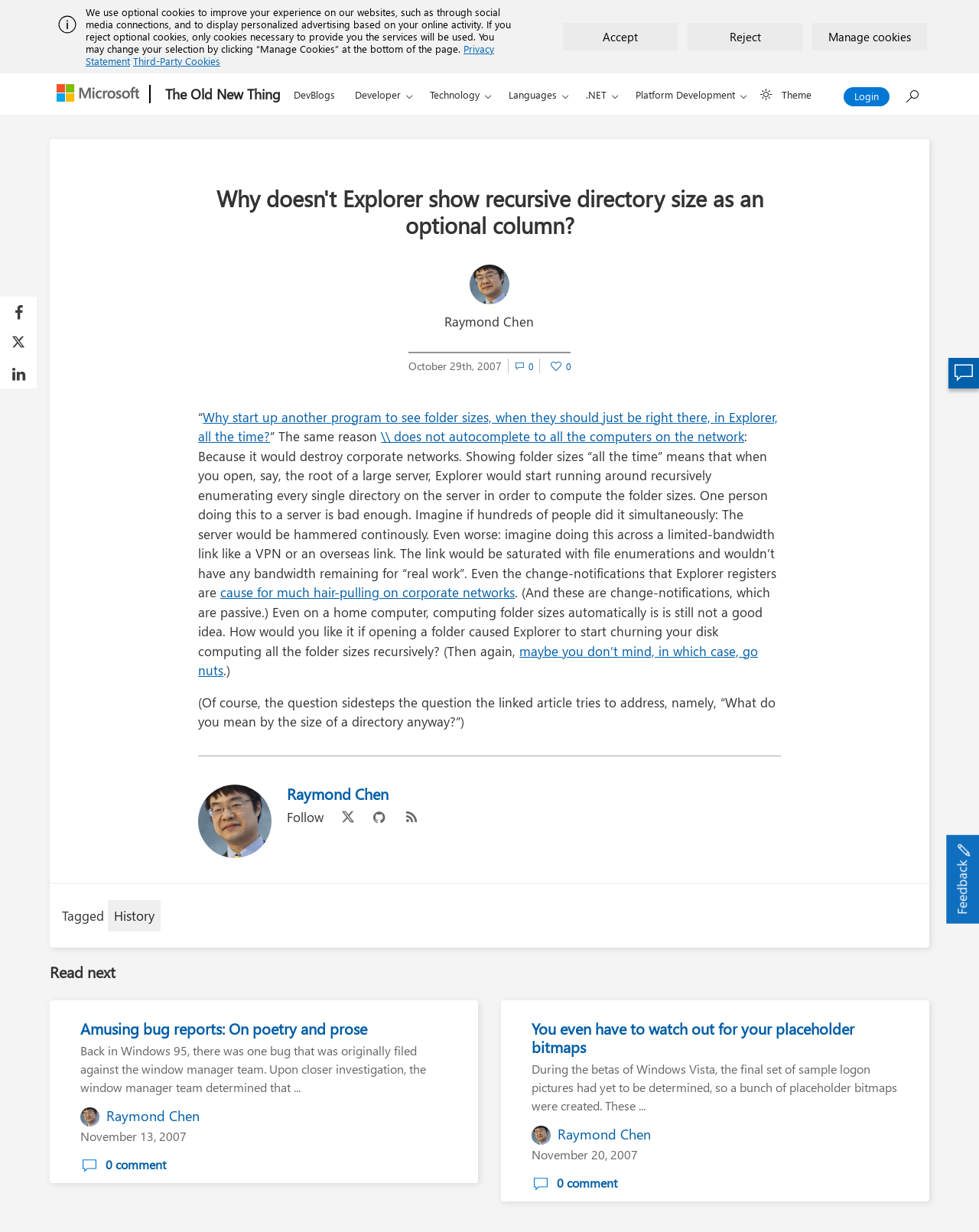Please find the bounding box coordinates of the section that needs to be clicked to achieve this instruction: "Share on Facebook".

[0.0, 0.241, 0.038, 0.266]